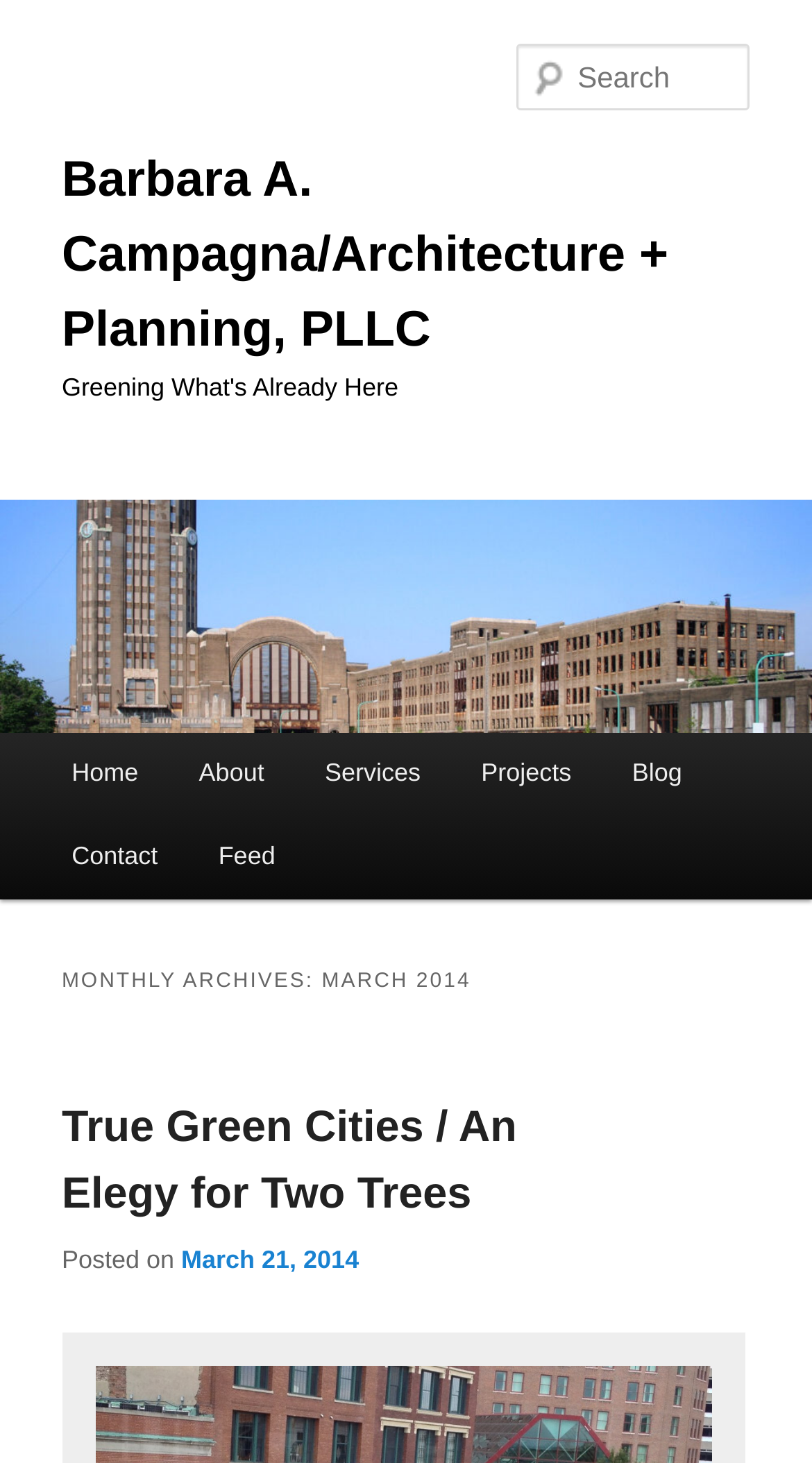Calculate the bounding box coordinates of the UI element given the description: "March 21, 2014".

[0.223, 0.851, 0.442, 0.871]